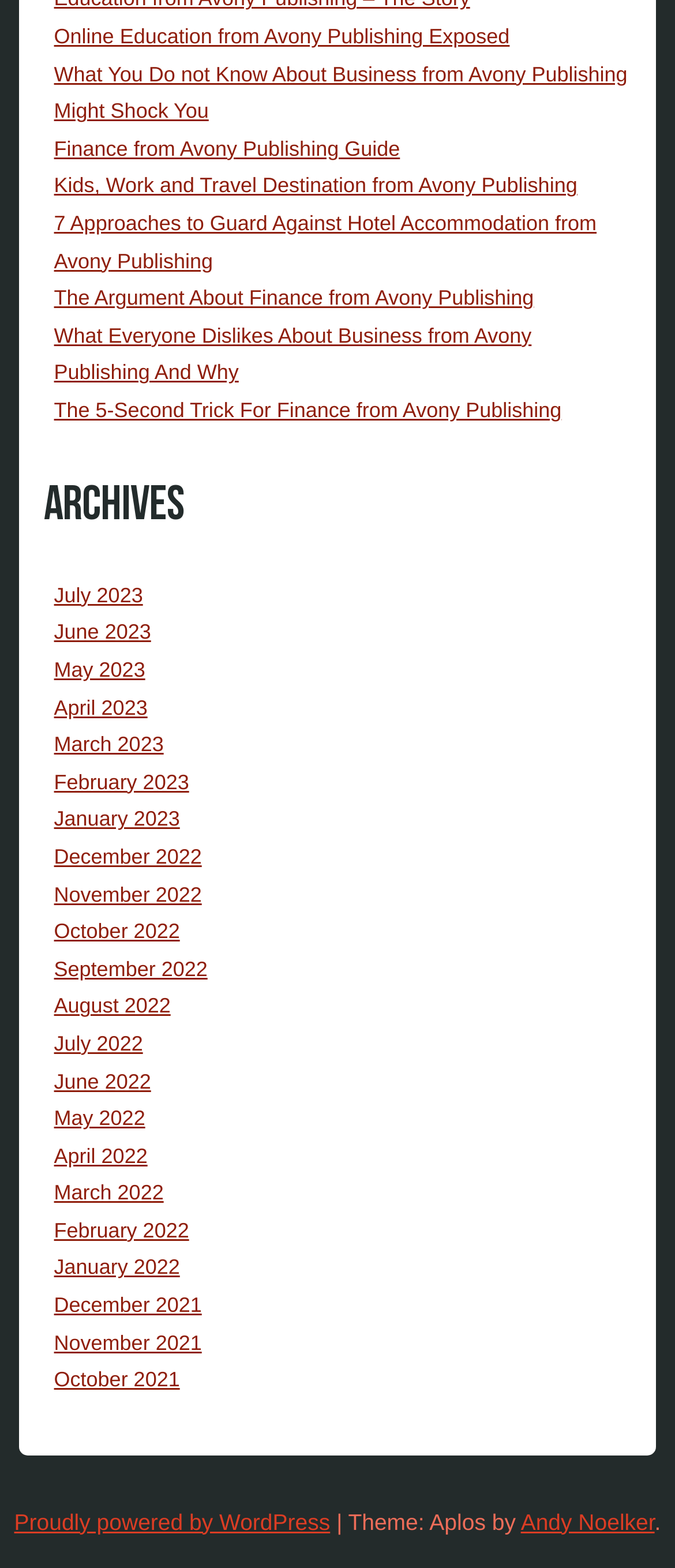Show me the bounding box coordinates of the clickable region to achieve the task as per the instruction: "Go to July 2023".

[0.08, 0.372, 0.212, 0.387]